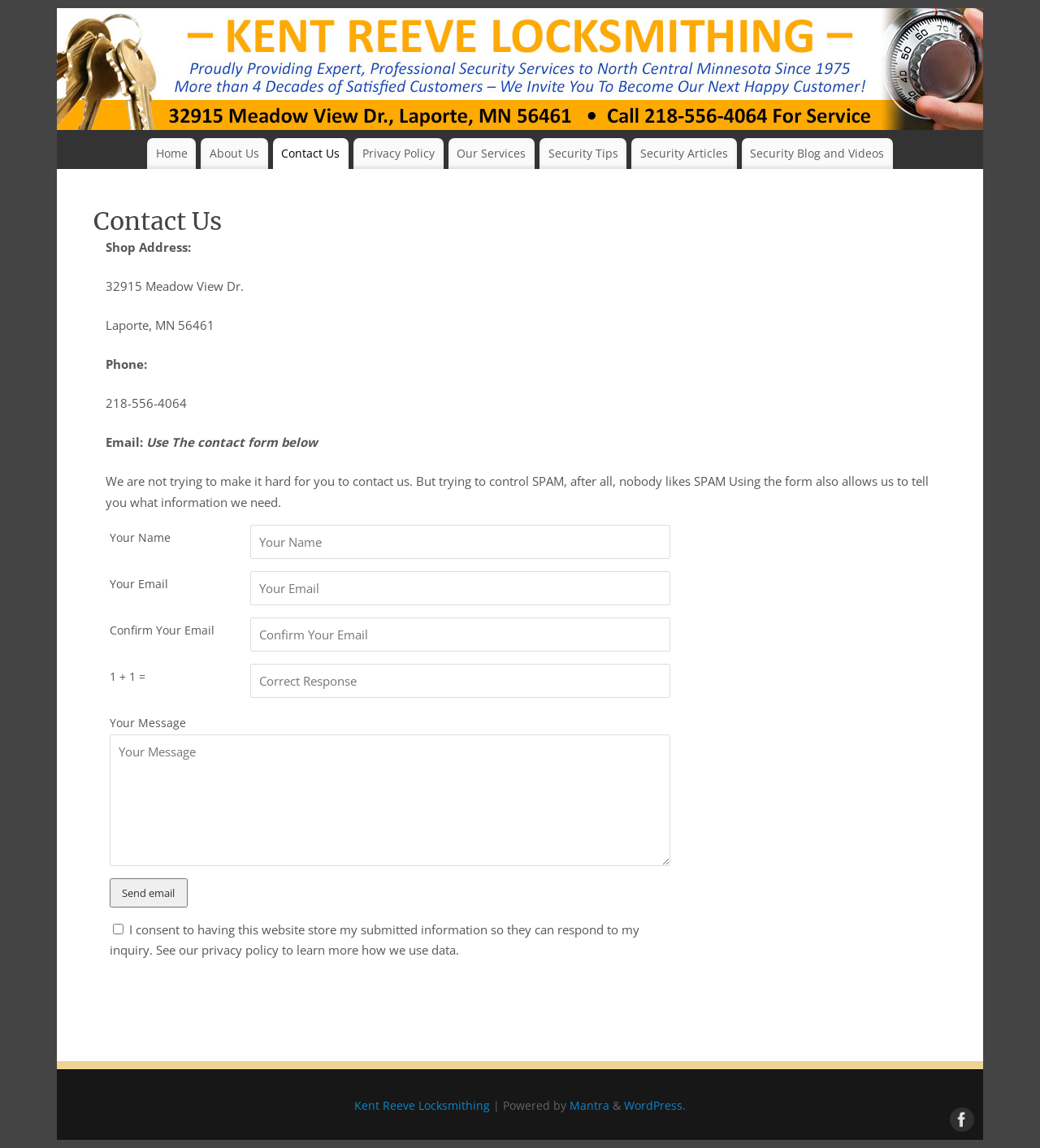What is the security measure to prevent SPAM?
Based on the image, answer the question with as much detail as possible.

The security measure to prevent SPAM is inferred from the text that mentions that the company is trying to control SPAM, and that using the form allows them to specify what information they need, implying that it is a security measure to prevent SPAM.